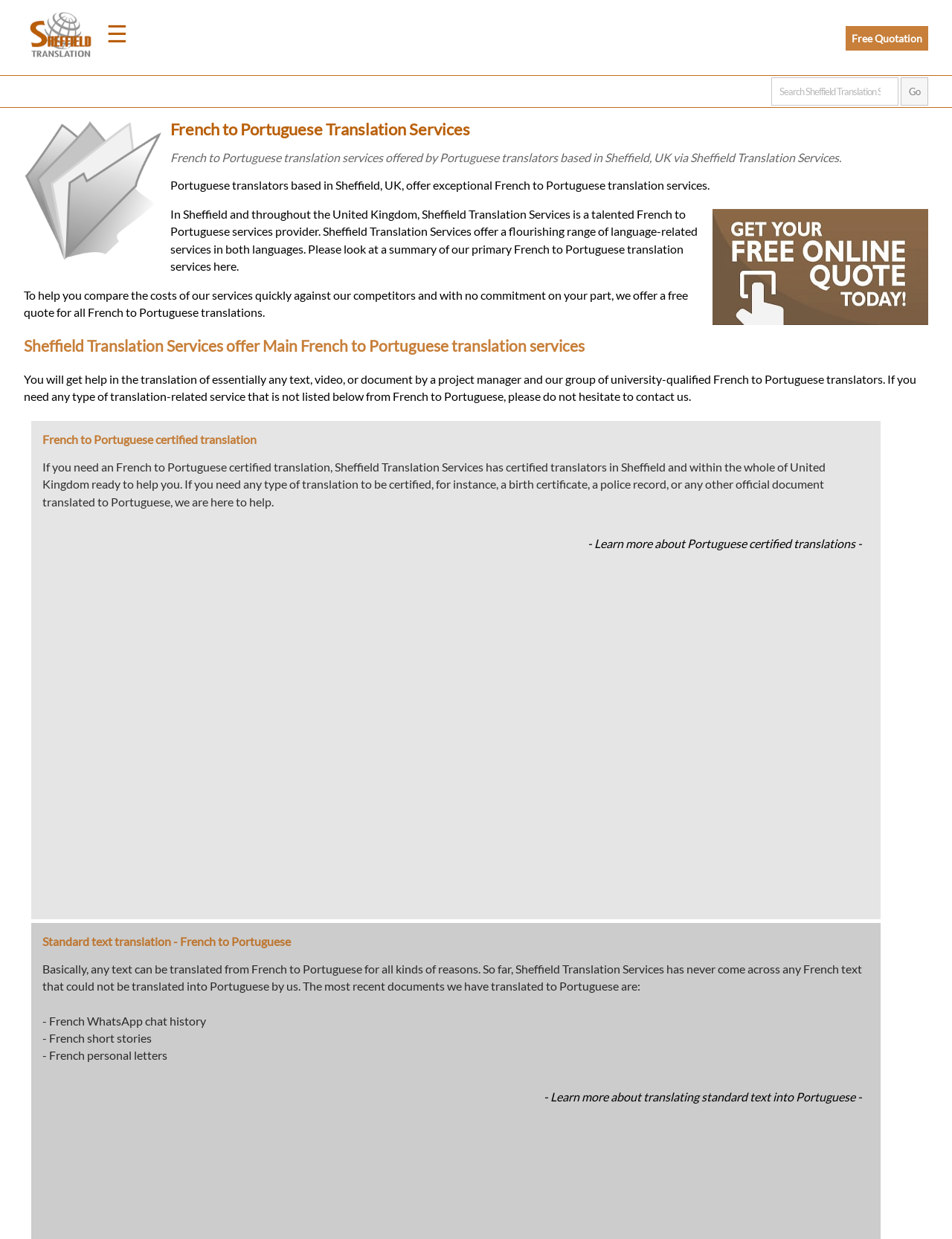What type of text can be translated by the service provider?
Provide a detailed and well-explained answer to the question.

The webpage mentions that the service provider can help with translating essentially any text, video, or document. This suggests that the type of text that can be translated by the service provider is not limited to a specific type, but rather encompasses a wide range of texts.